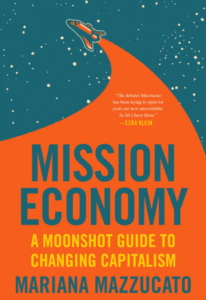Utilize the information from the image to answer the question in detail:
What is the title of the book?

The title of the book is 'MISSION ECONOMY', which is prominently displayed in large, vibrant letters on the book cover, as described in the caption.